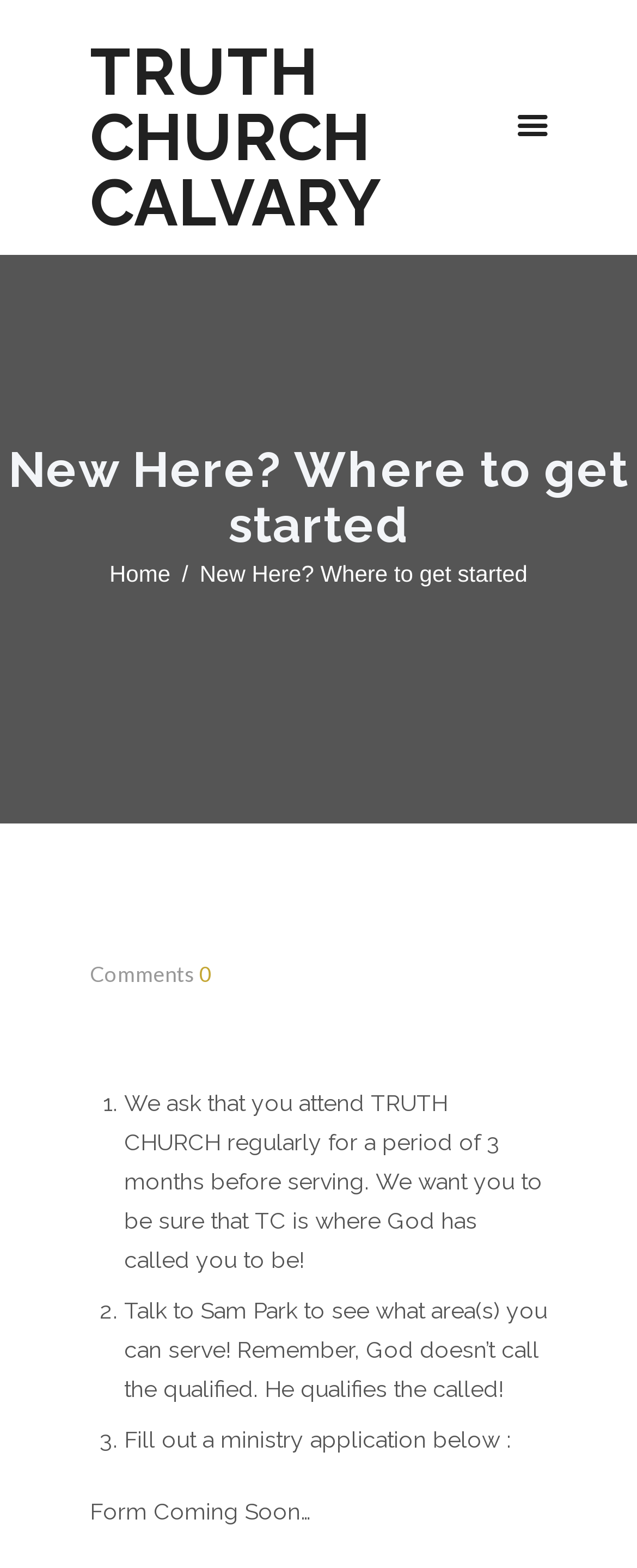Generate a comprehensive description of the webpage.

The webpage appears to be a guide for new members of the TRUTH CHURCH CALVARY community. At the top, there is a heading that reads "New Here? Where to get started" and a link to the church's name, "TRUTH CHURCH CALVARY", positioned to the right of the heading. Below this, there is a link to the "Home" page.

The main content of the page is a list of three steps to get started, marked with numbered list markers. The first step is to attend the church regularly for three months before serving, with a brief explanation of the reason behind this requirement. This text is positioned below the "Home" link and takes up most of the width of the page.

The second step is to talk to Sam Park to explore areas of service, accompanied by an encouraging quote about God's calling. This text is positioned below the first step, with the list marker "2." to the left.

The third step is to fill out a ministry application, with a note that the form is "Coming Soon…" and will be available below. This text is positioned at the bottom of the page, with the list marker "3." to the left.

To the right of the list, there is a small icon represented by the Unicode character "\ue835", which may be a social media link or a button for further action. There is also a comment section above the list, with a "0" link indicating that there are no comments yet.